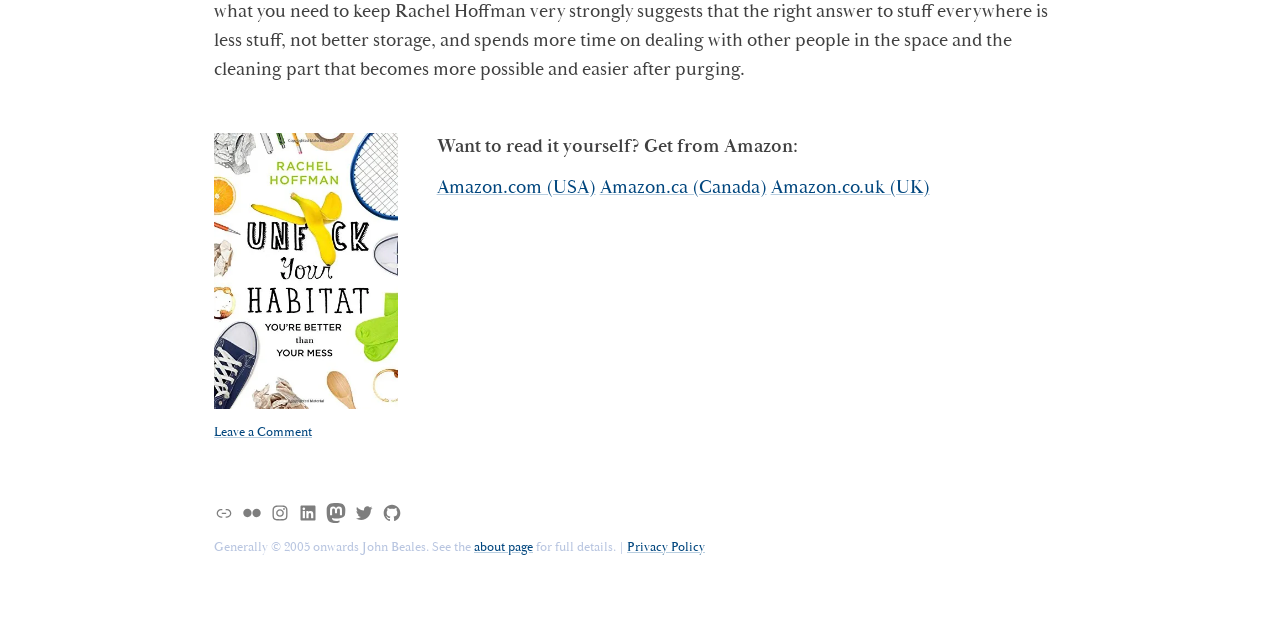Identify the bounding box for the described UI element. Provide the coordinates in (top-left x, top-left y, bottom-right x, bottom-right y) format with values ranging from 0 to 1: Business

None